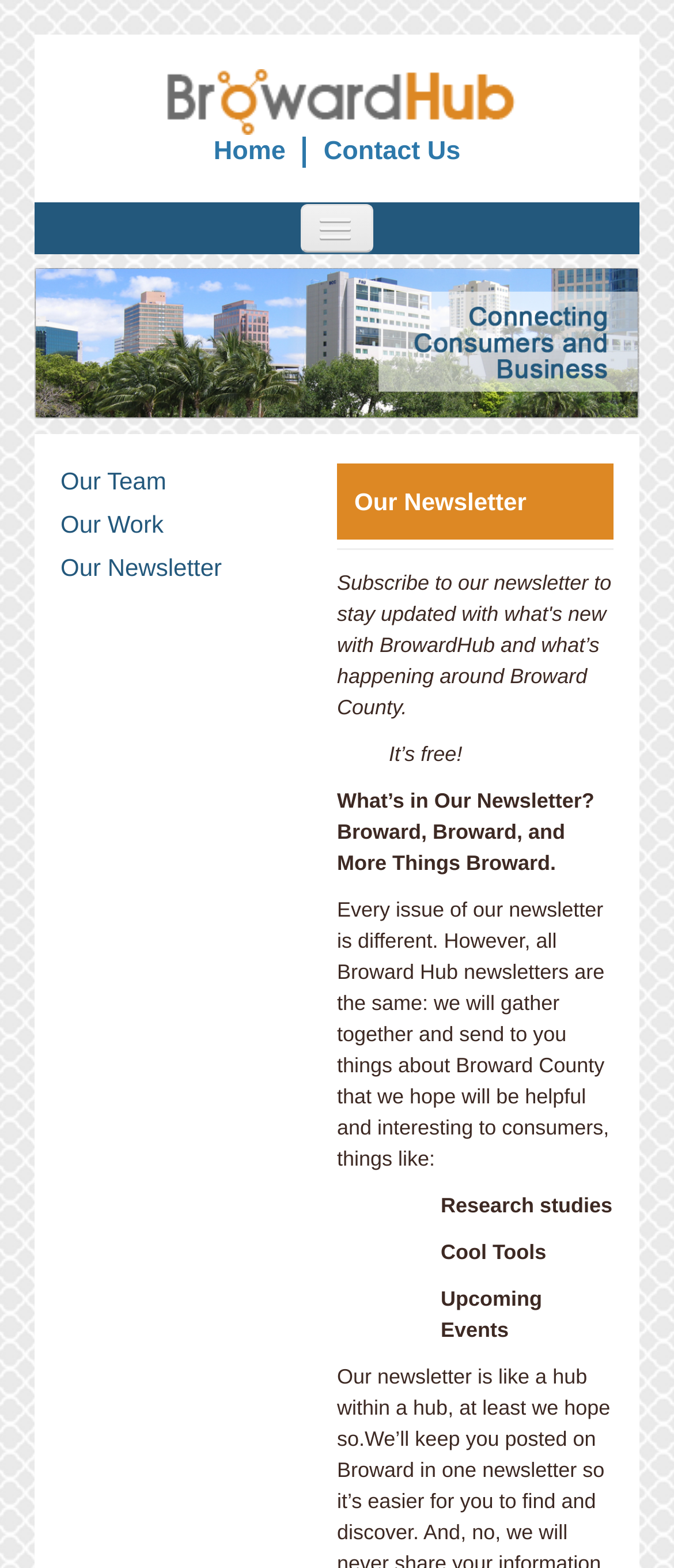What is the purpose of the newsletter?
Make sure to answer the question with a detailed and comprehensive explanation.

The purpose of the newsletter can be inferred from the text on the webpage, which states that the newsletter will gather and send information about Broward County that will be helpful and interesting to consumers.